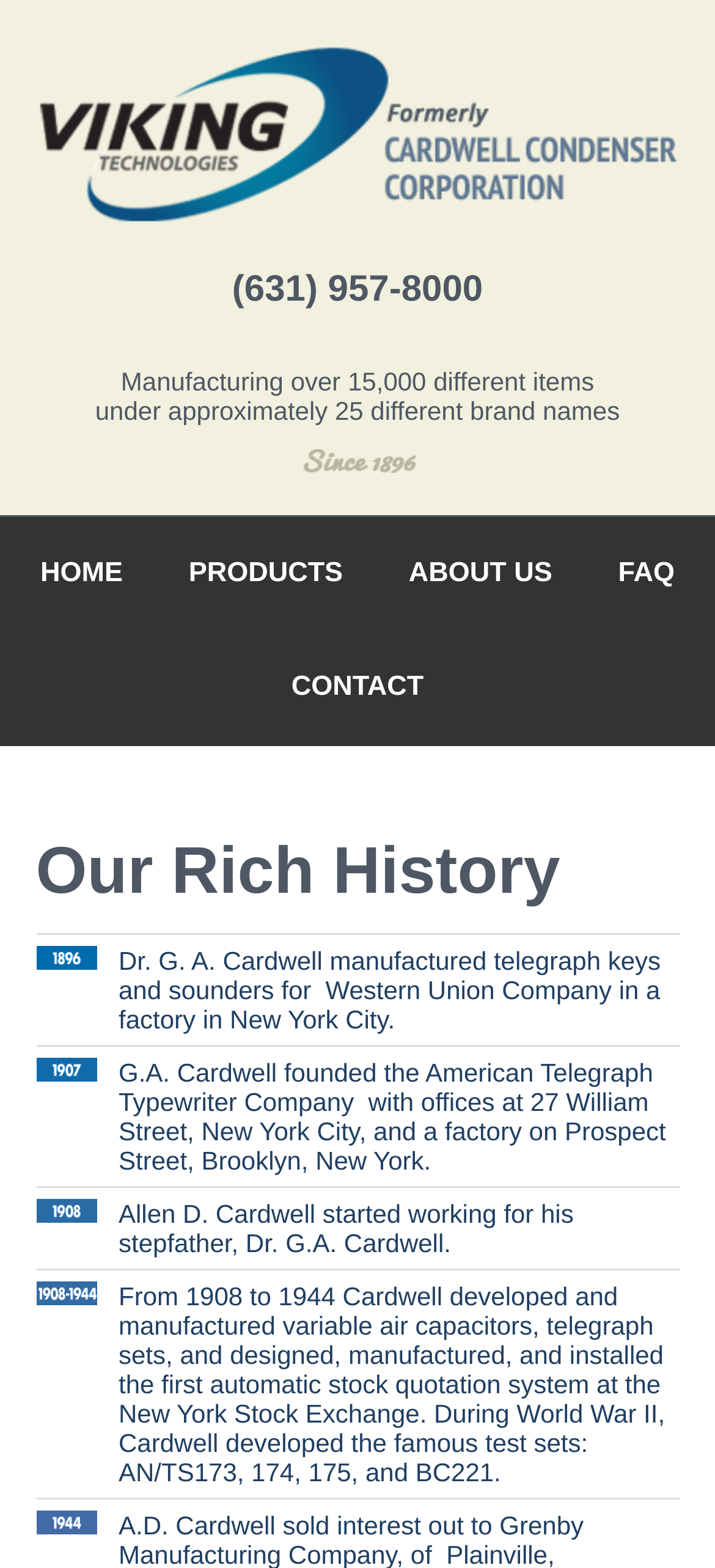Refer to the element description Home and identify the corresponding bounding box in the screenshot. Format the coordinates as (top-left x, top-left y, bottom-right x, bottom-right y) with values in the range of 0 to 1.

[0.015, 0.33, 0.213, 0.403]